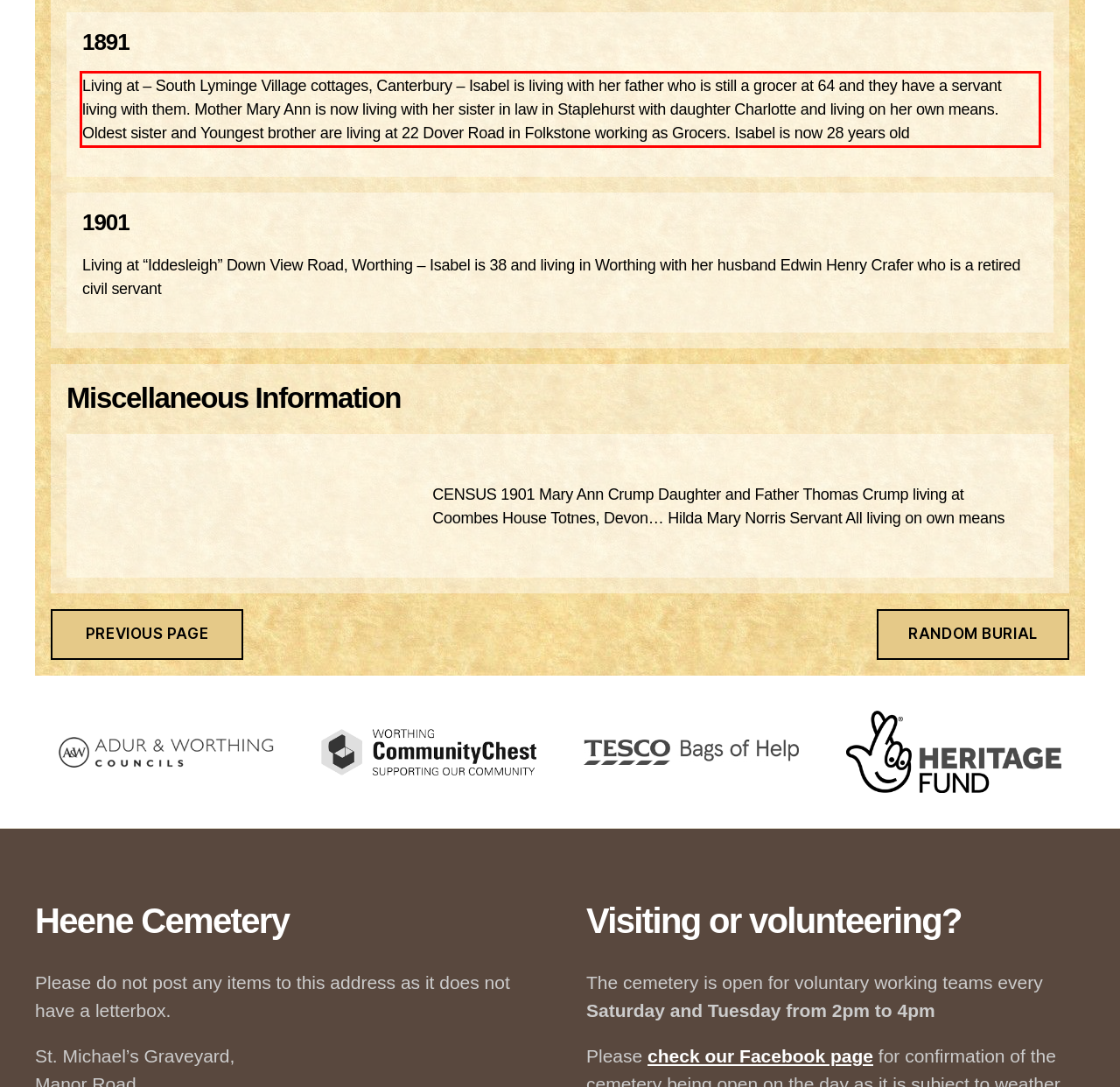Please examine the webpage screenshot and extract the text within the red bounding box using OCR.

Living at – South Lyminge Village cottages, Canterbury – Isabel is living with her father who is still a grocer at 64 and they have a servant living with them. Mother Mary Ann is now living with her sister in law in Staplehurst with daughter Charlotte and living on her own means. Oldest sister and Youngest brother are living at 22 Dover Road in Folkstone working as Grocers. Isabel is now 28 years old